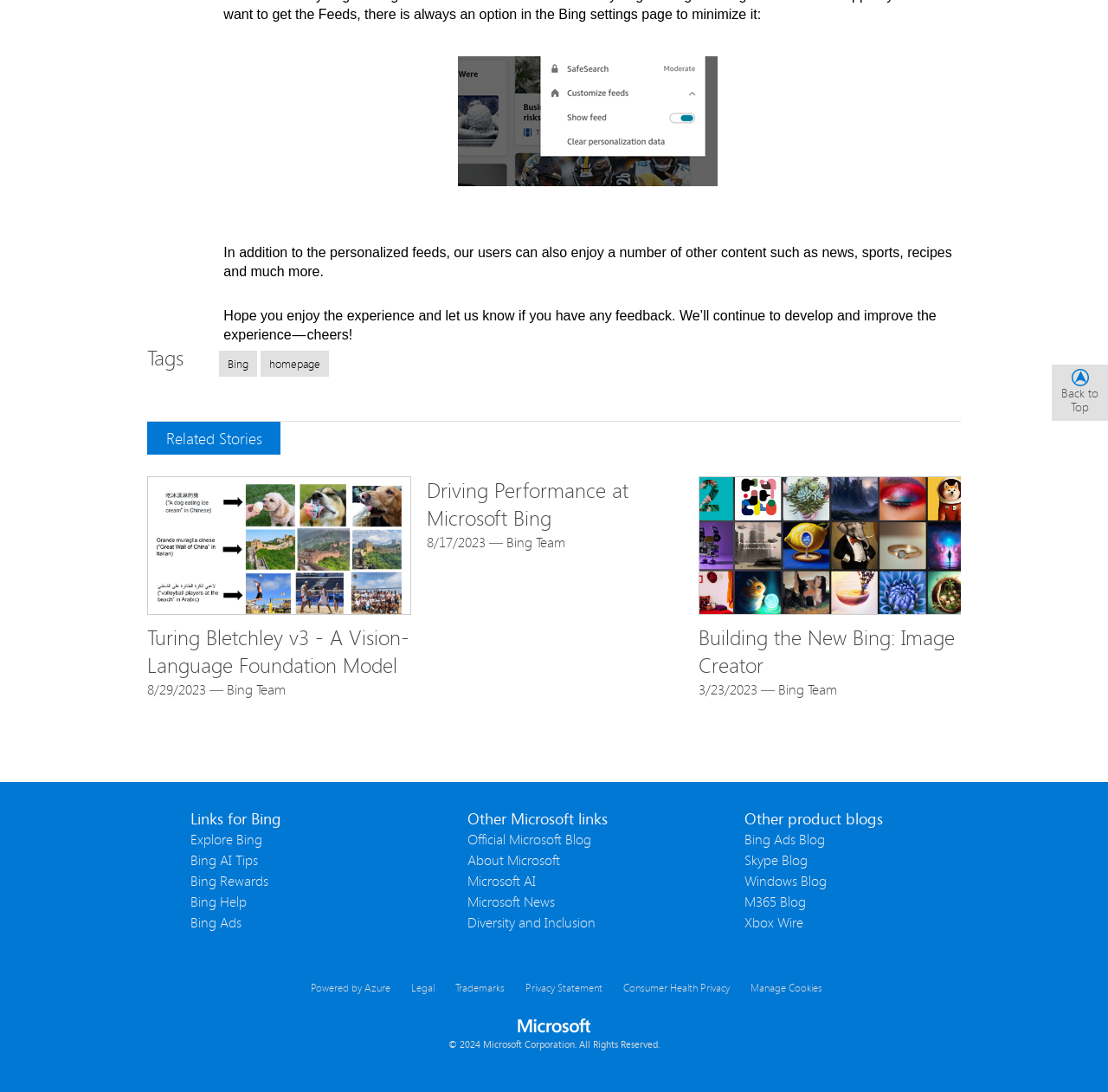Please identify the bounding box coordinates of the element I need to click to follow this instruction: "Check 'Powered by Azure'".

[0.28, 0.898, 0.352, 0.91]